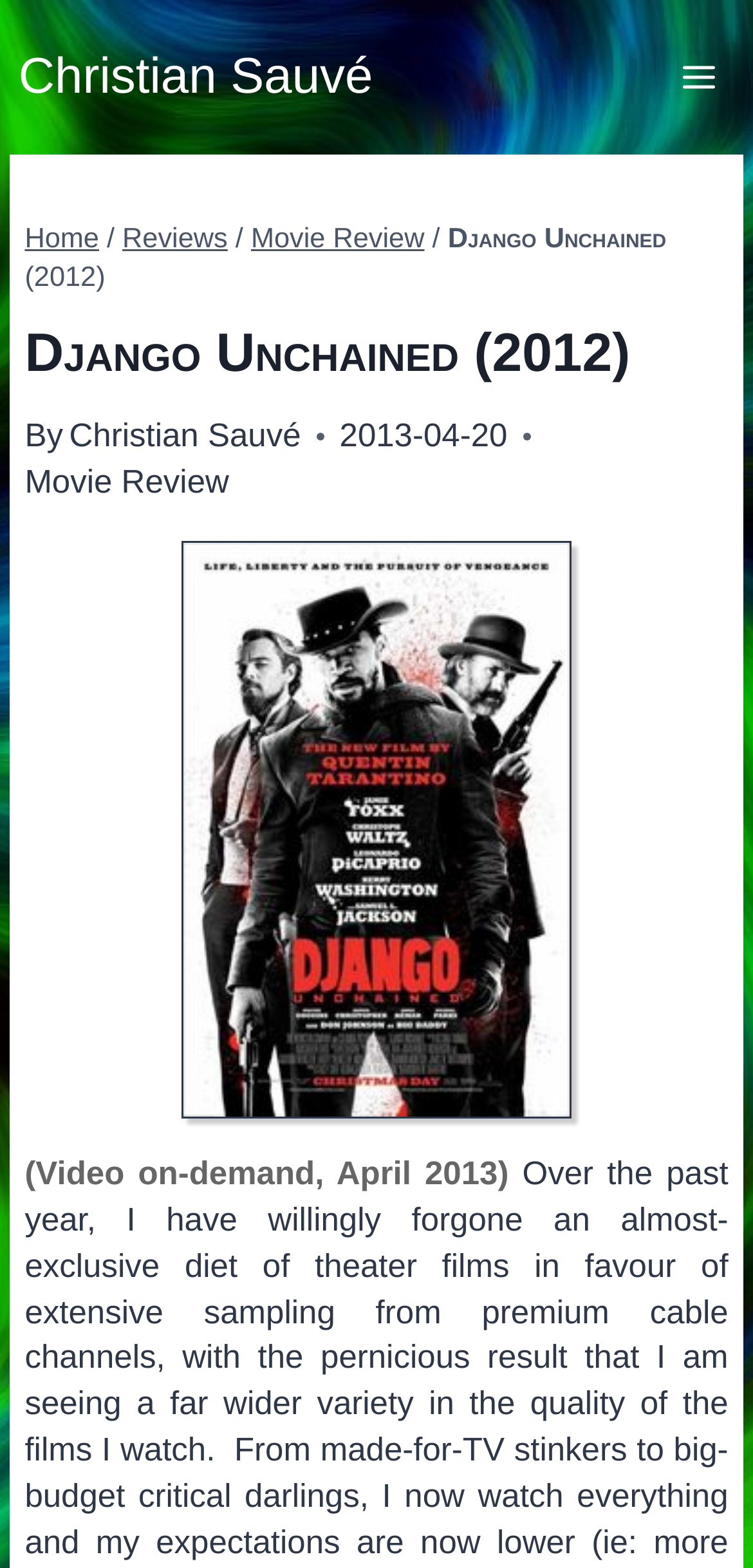From the webpage screenshot, identify the region described by Movie Review. Provide the bounding box coordinates as (top-left x, top-left y, bottom-right x, bottom-right y), with each value being a floating point number between 0 and 1.

[0.333, 0.143, 0.564, 0.163]